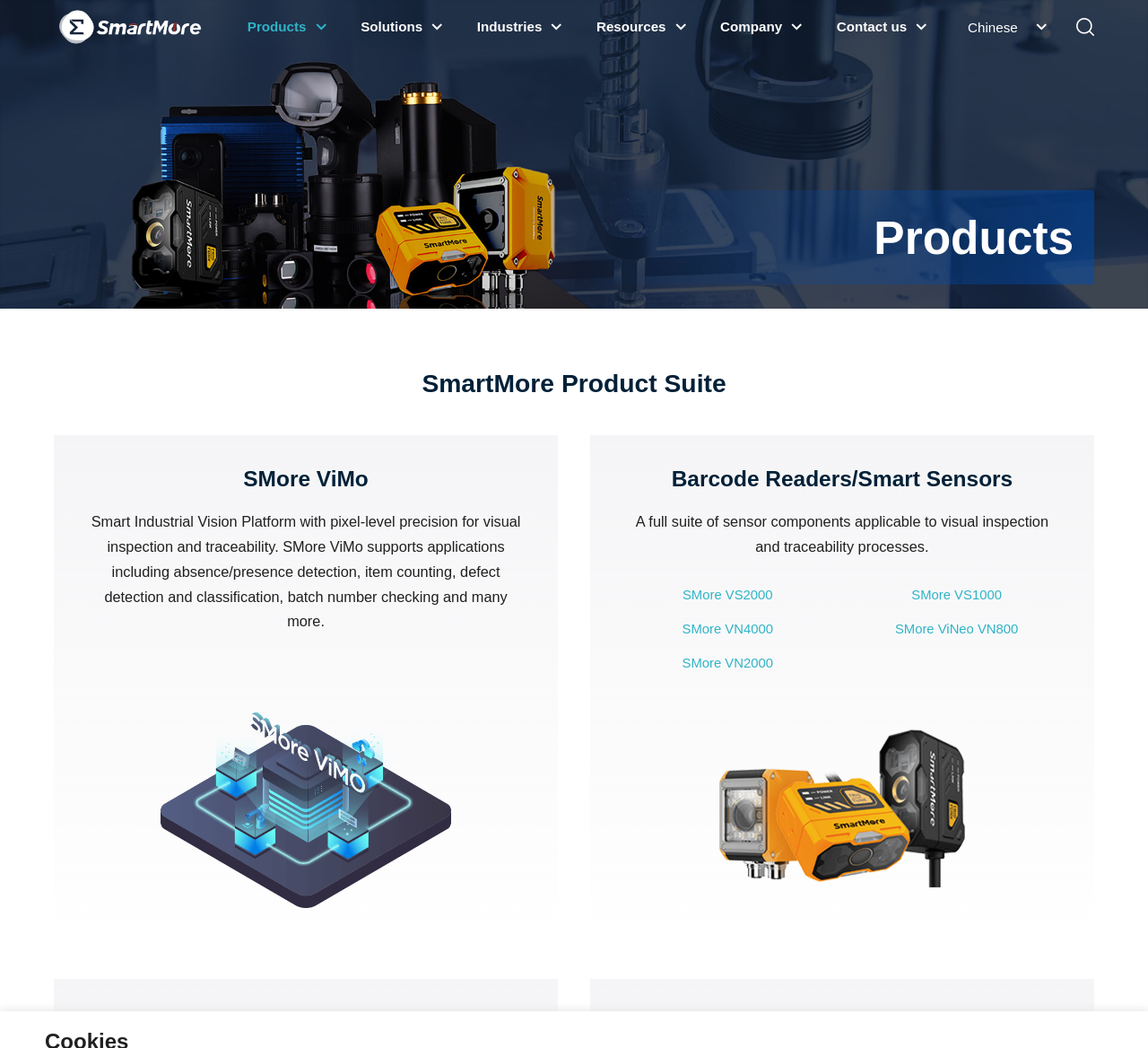Predict the bounding box coordinates of the area that should be clicked to accomplish the following instruction: "contact us". The bounding box coordinates should consist of four float numbers between 0 and 1, i.e., [left, top, right, bottom].

[0.729, 0.0, 0.807, 0.051]